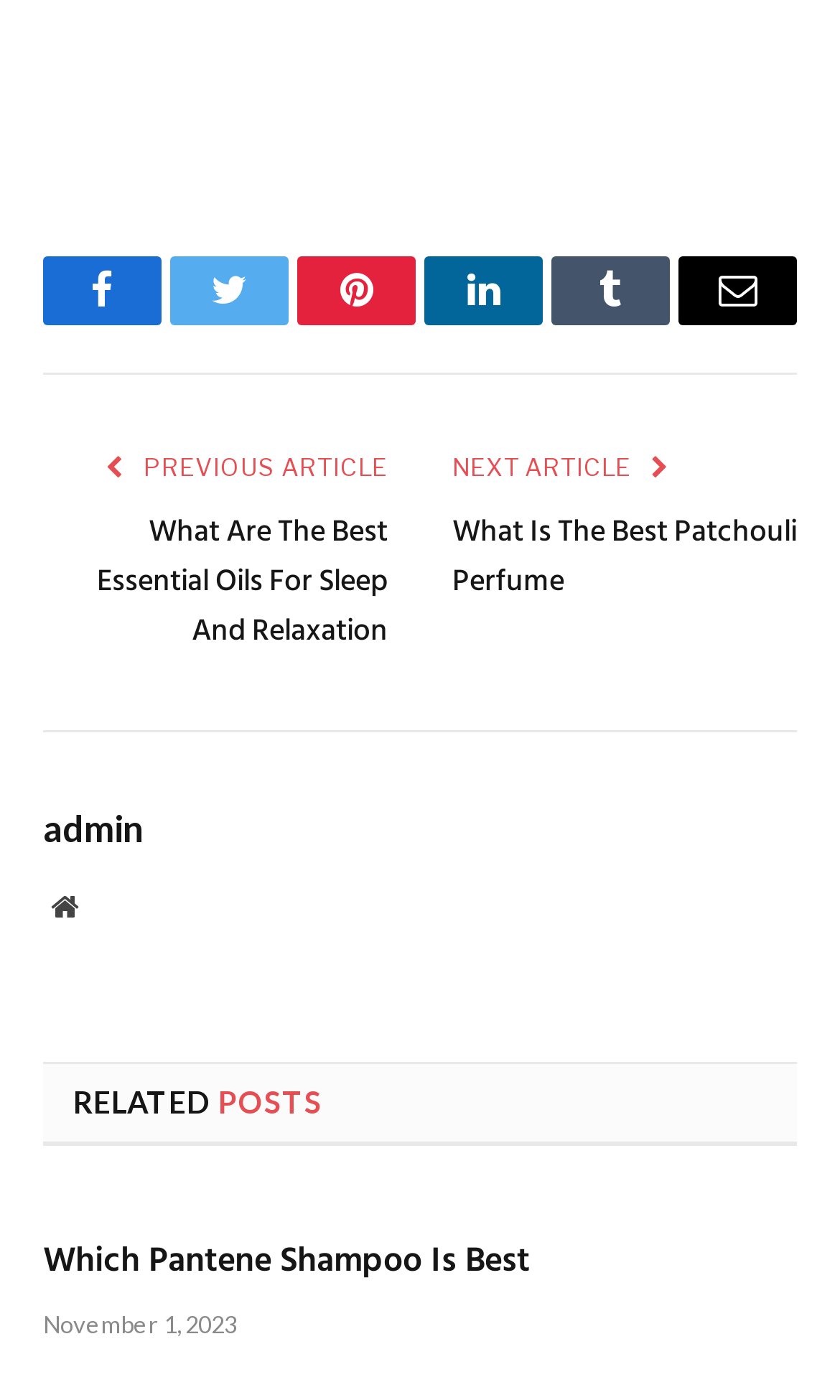Identify the bounding box for the UI element specified in this description: "Twitter". The coordinates must be four float numbers between 0 and 1, formatted as [left, top, right, bottom].

[0.203, 0.183, 0.344, 0.232]